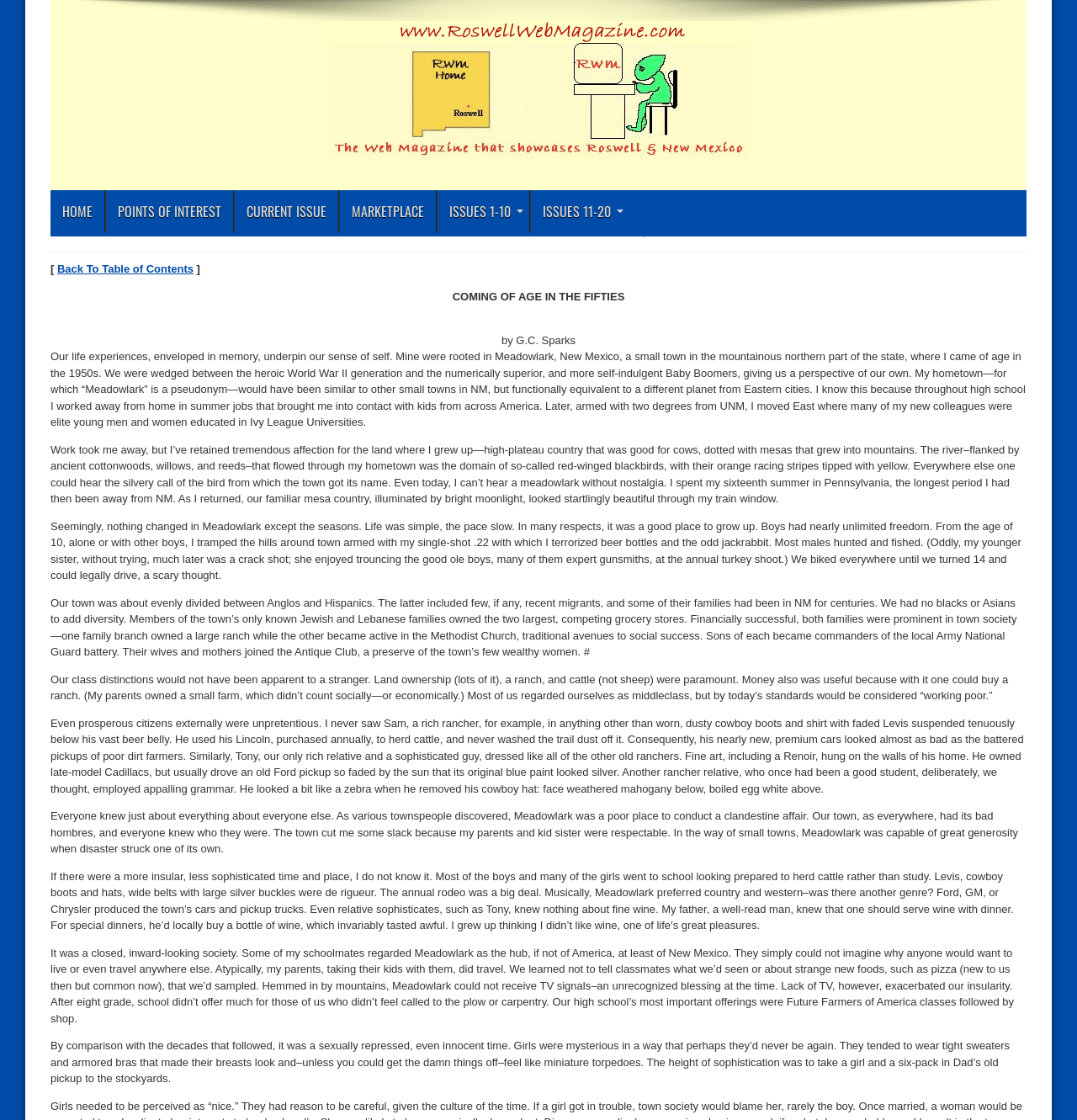Detail the various sections and features present on the webpage.

The webpage is an online magazine, specifically the sixth issue of "Opinion" from Roswell Web Magazine. At the top, there is a heading with the magazine's name, accompanied by a link and an image. Below this, there is a navigation menu with links to "HOME", "POINTS OF INTEREST", "CURRENT ISSUE", and "MARKETPLACE".

On the left side, there is a section with two static text elements, "ISSUES 1-10" and "ISSUES 11-20". Below this, there is a heading "Opinion Issue 06" followed by a link to "Back To Table of Contents" and a bracketed text element.

The main content of the webpage is an article titled "COMING OF AGE IN THE FIFTIES" by G.C. Sparks. The article is divided into several paragraphs, each describing the author's experiences growing up in a small town in New Mexico in the 1950s. The text is descriptive and nostalgic, painting a vivid picture of the author's childhood and the town's culture.

The article is positioned in the center of the page, with a significant amount of text. There are no images within the article, but the text is well-structured and easy to follow. The overall layout is clean, with clear headings and concise text.